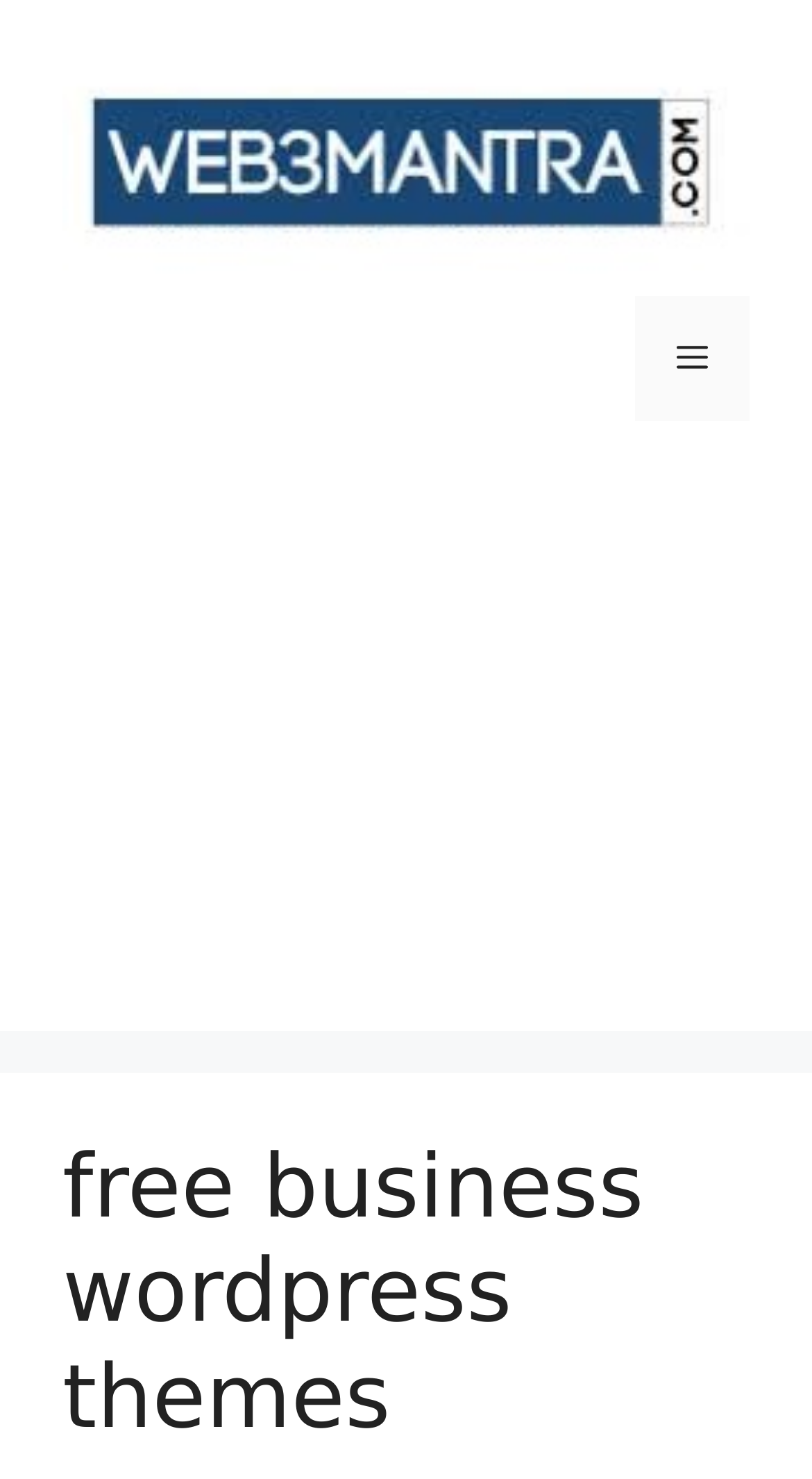What is the name of the website? Analyze the screenshot and reply with just one word or a short phrase.

web3mantra.com